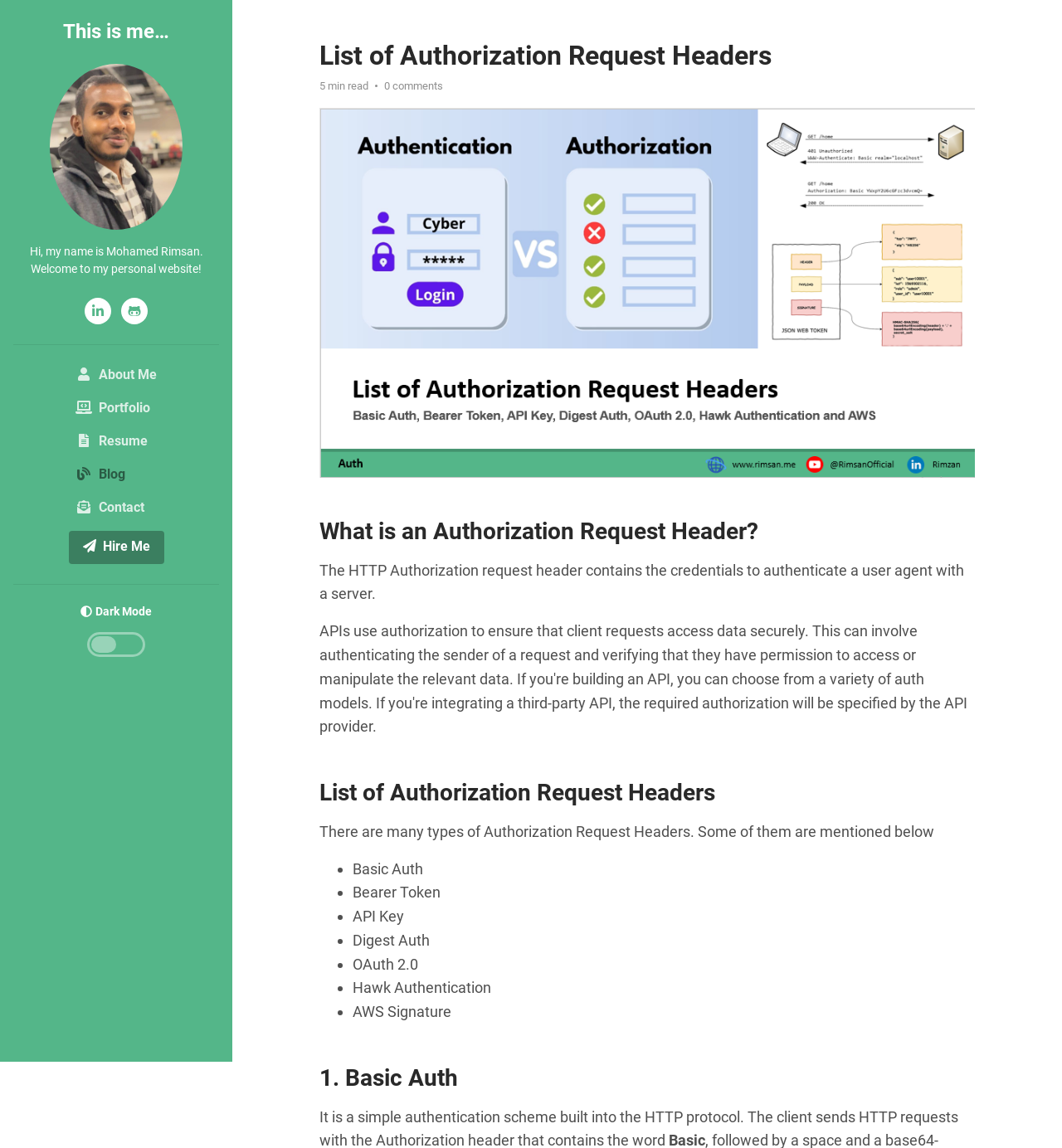Using the webpage screenshot and the element description Contact, determine the bounding box coordinates. Specify the coordinates in the format (top-left x, top-left y, bottom-right x, bottom-right y) with values ranging from 0 to 1.

[0.065, 0.428, 0.154, 0.457]